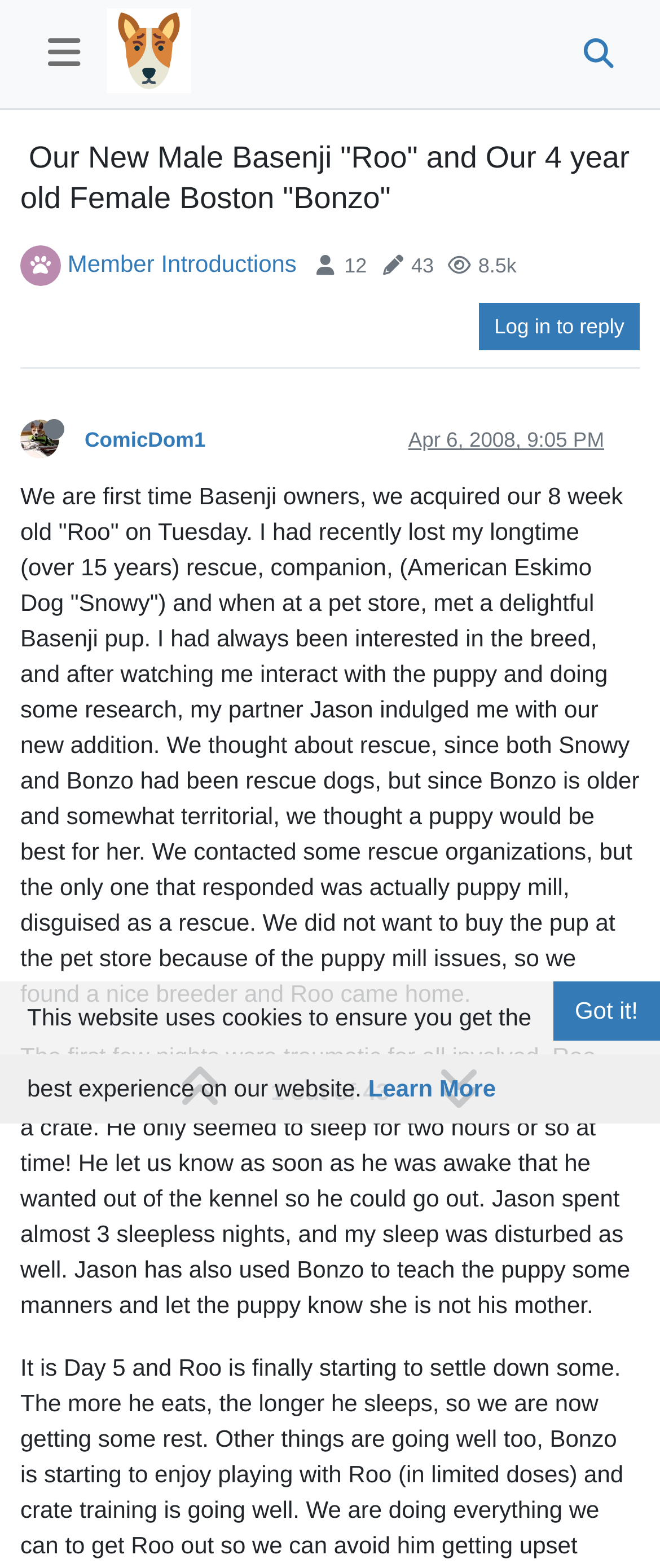Locate the headline of the webpage and generate its content.

 Our New Male Basenji "Roo" and Our 4 year old Female Boston "Bonzo"